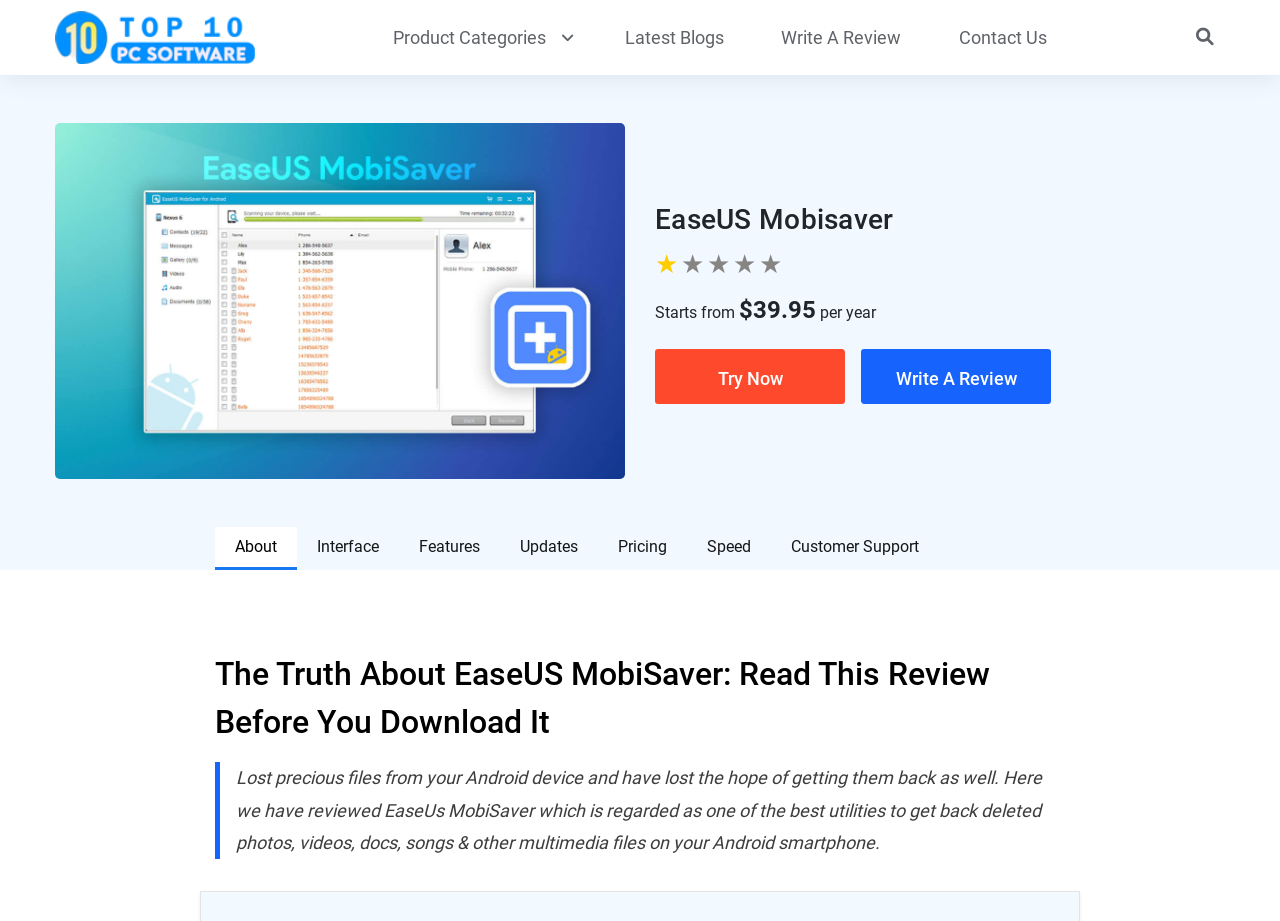What is the logo on the top left corner?
Based on the image, provide a one-word or brief-phrase response.

Top10PCSoftware Logo